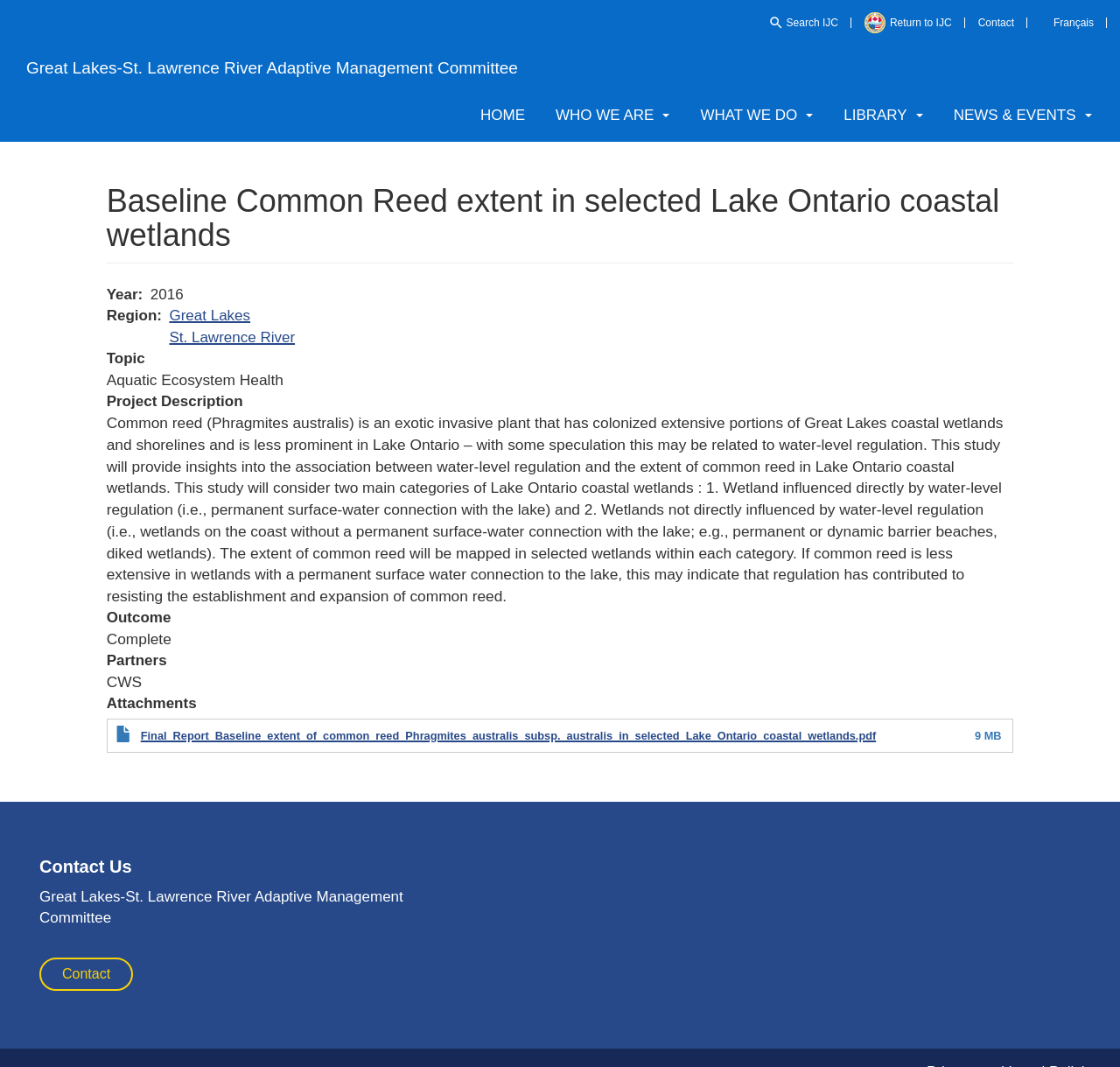Using the description: "News & Events", identify the bounding box of the corresponding UI element in the screenshot.

[0.838, 0.084, 0.988, 0.133]